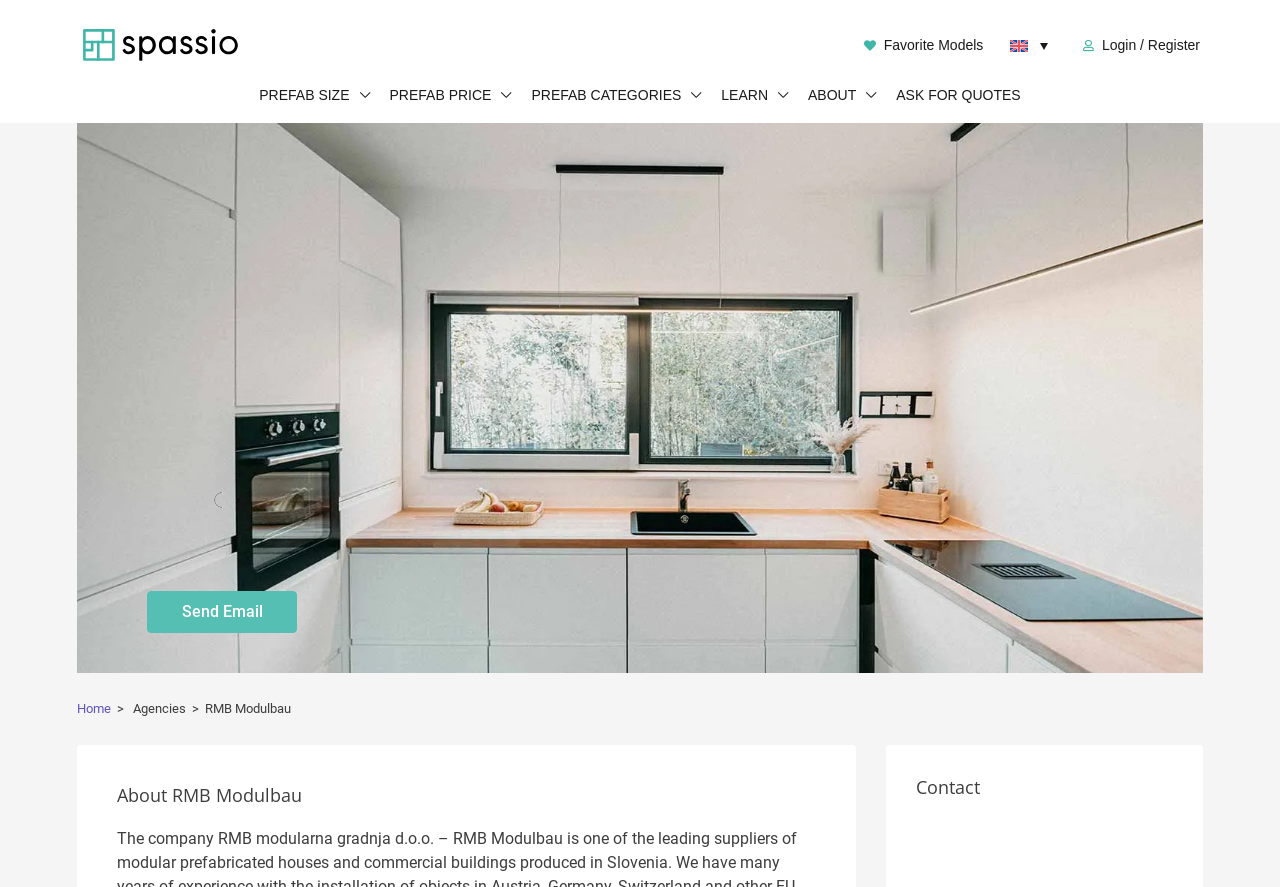Determine the bounding box coordinates for the region that must be clicked to execute the following instruction: "Select English language".

[0.781, 0.036, 0.827, 0.066]